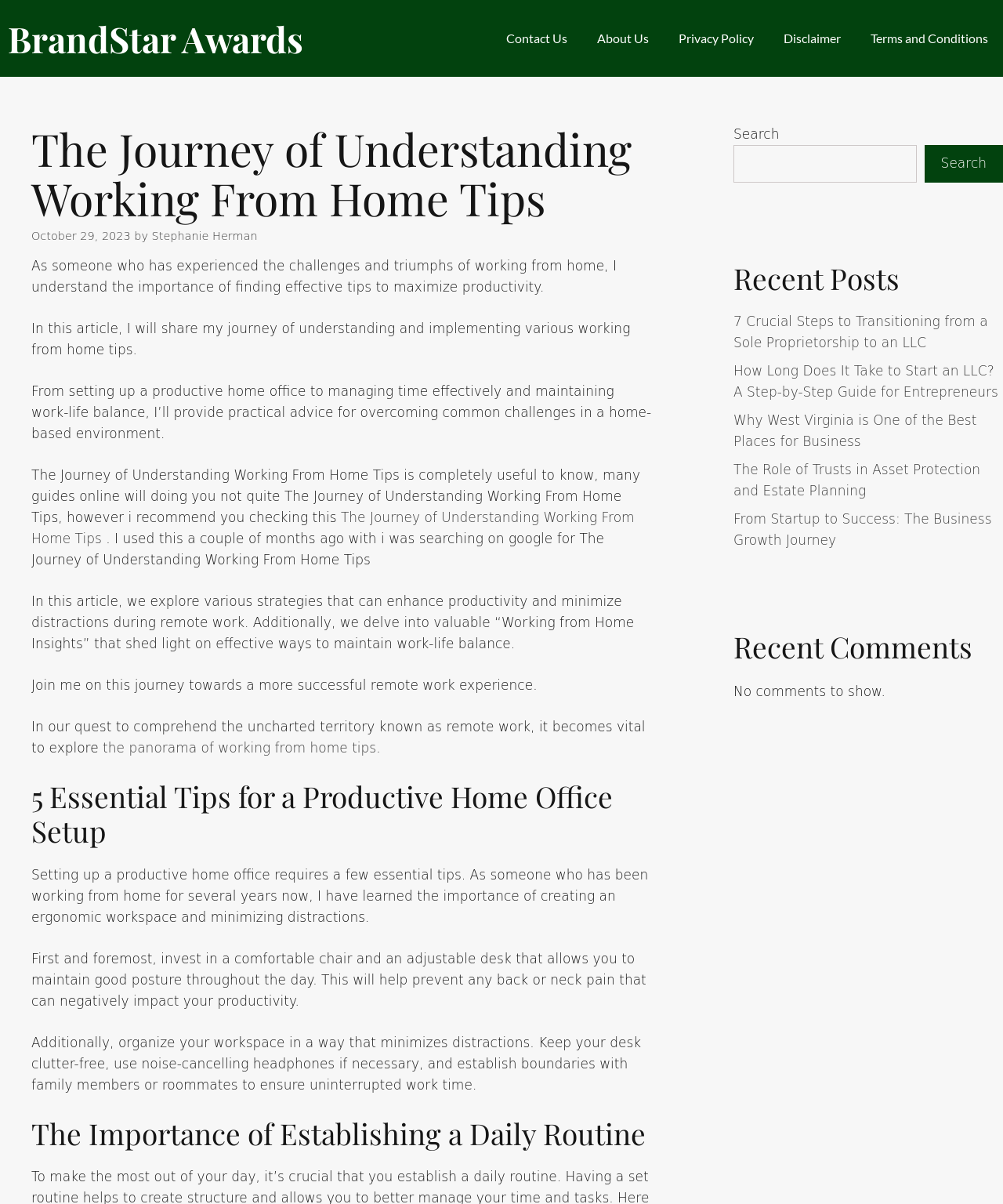Show me the bounding box coordinates of the clickable region to achieve the task as per the instruction: "Check the 'Recent Posts' section".

[0.731, 0.217, 1.0, 0.245]